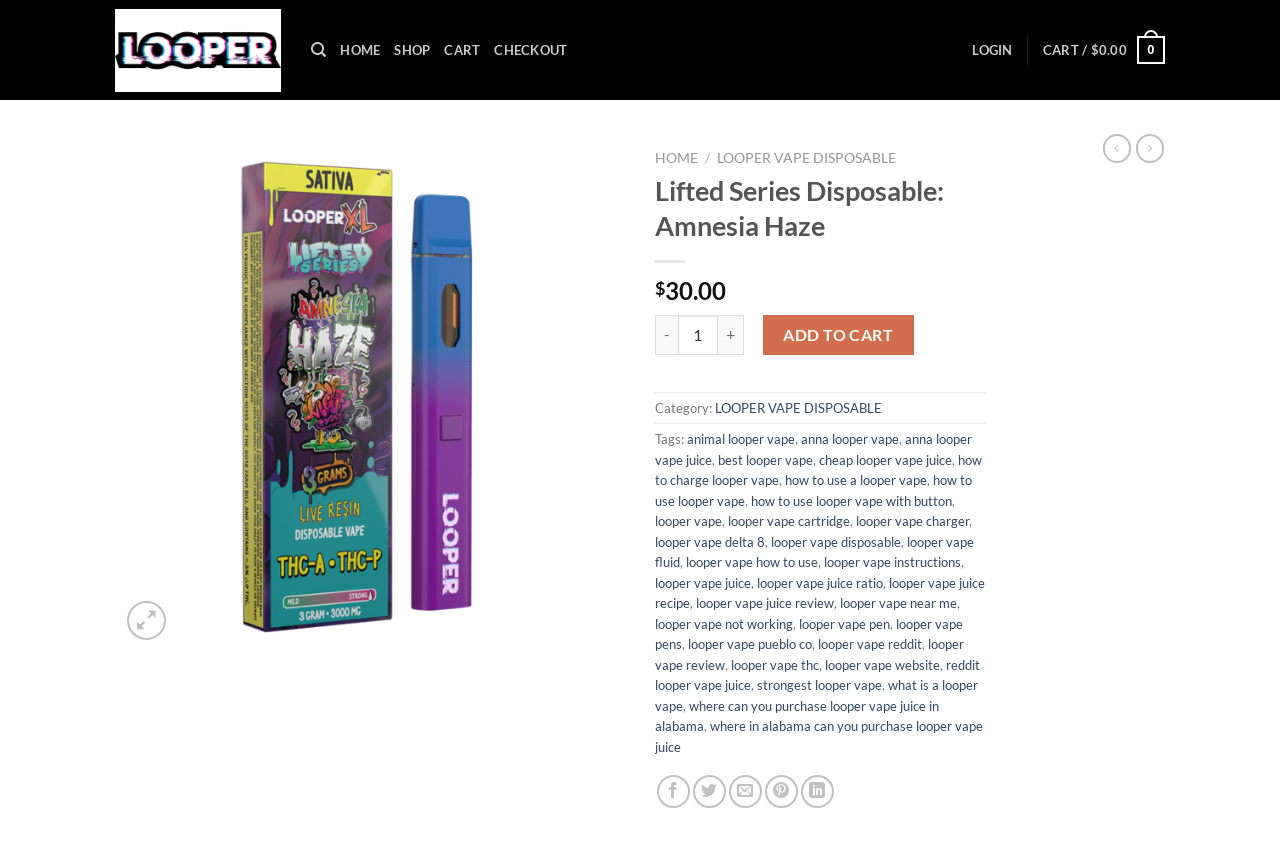What is the price of the vape product?
Using the visual information, reply with a single word or short phrase.

$30.00